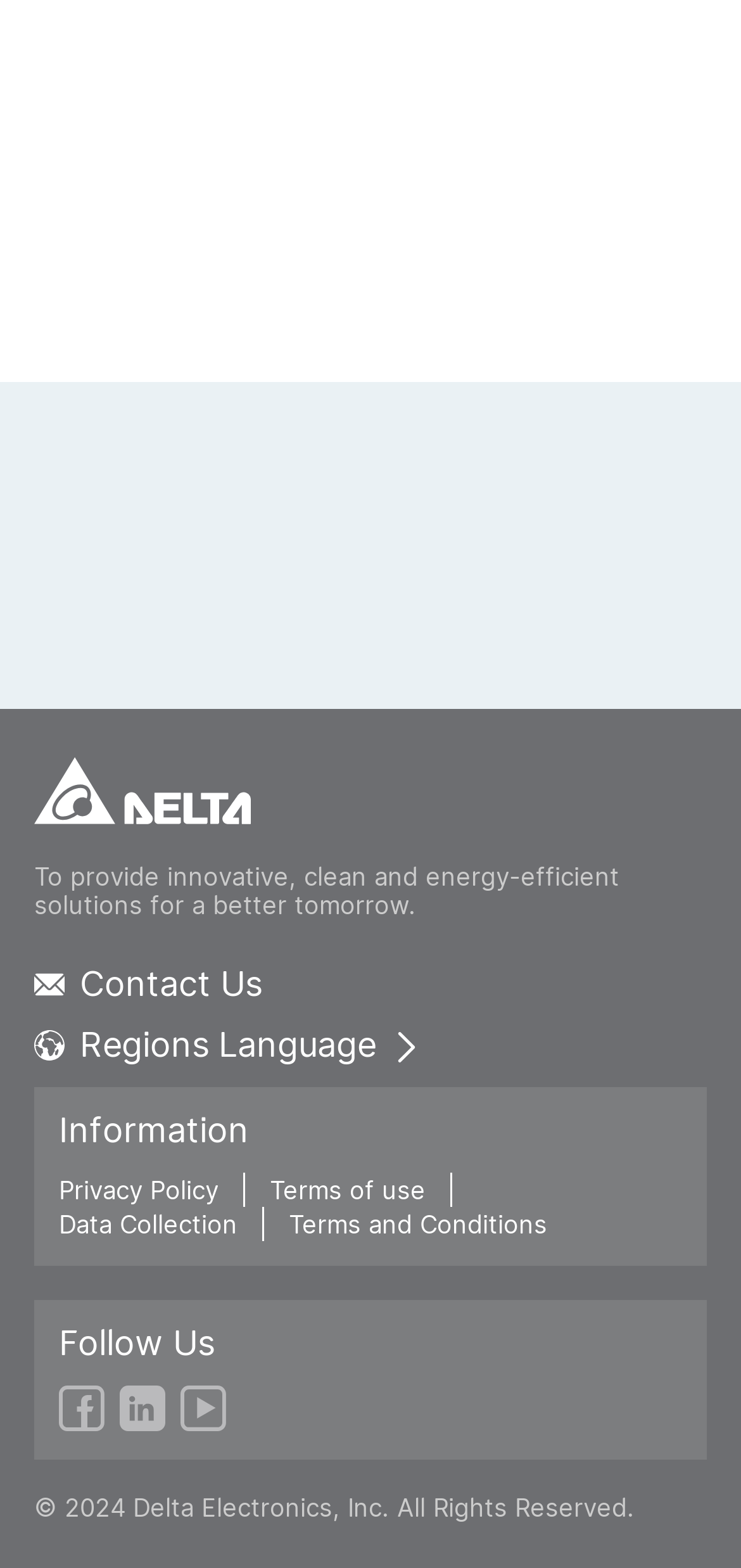Please locate the clickable area by providing the bounding box coordinates to follow this instruction: "View the Privacy Policy".

[0.079, 0.748, 0.295, 0.77]